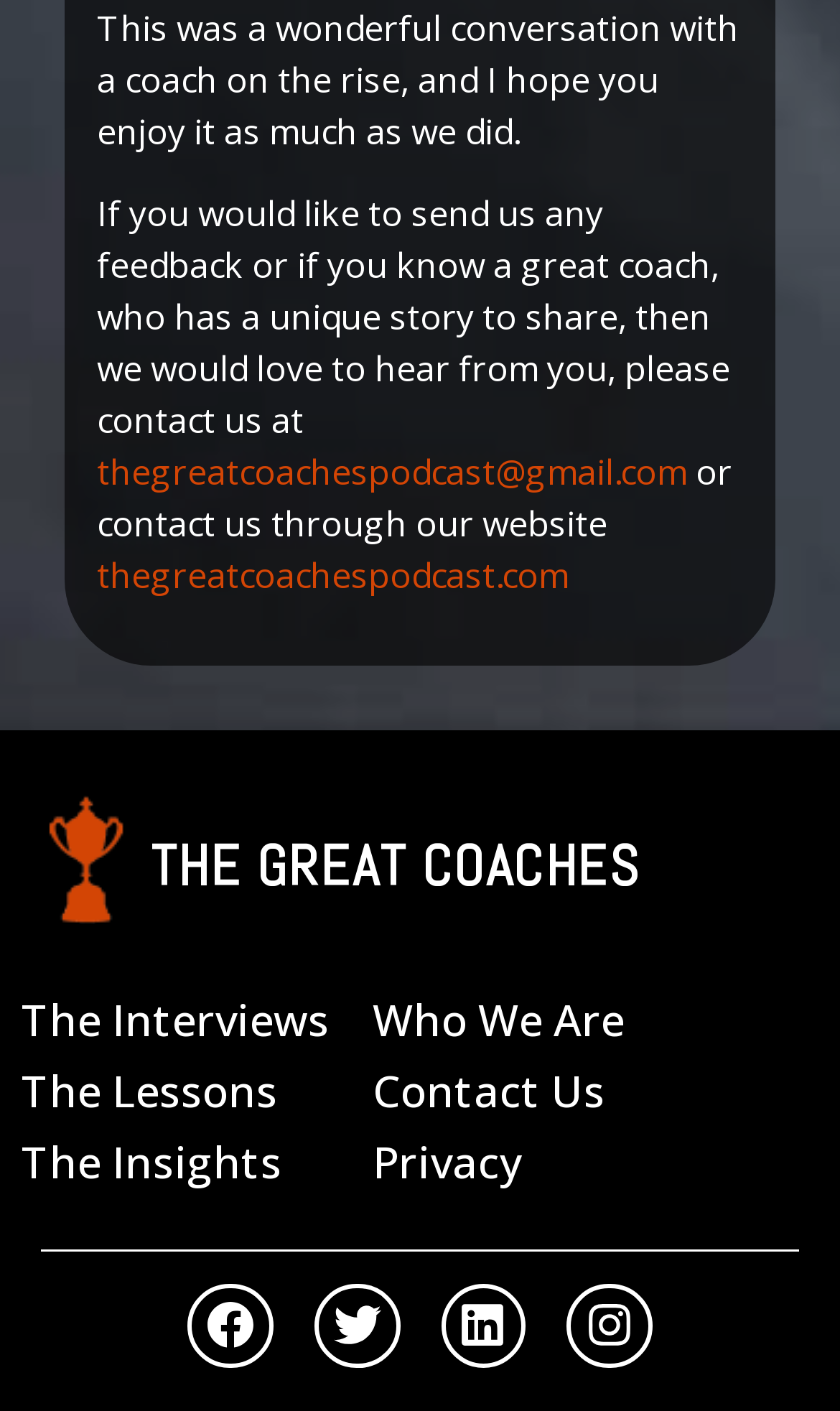Provide a brief response to the question using a single word or phrase: 
How many social media platforms are linked at the bottom of the page?

4